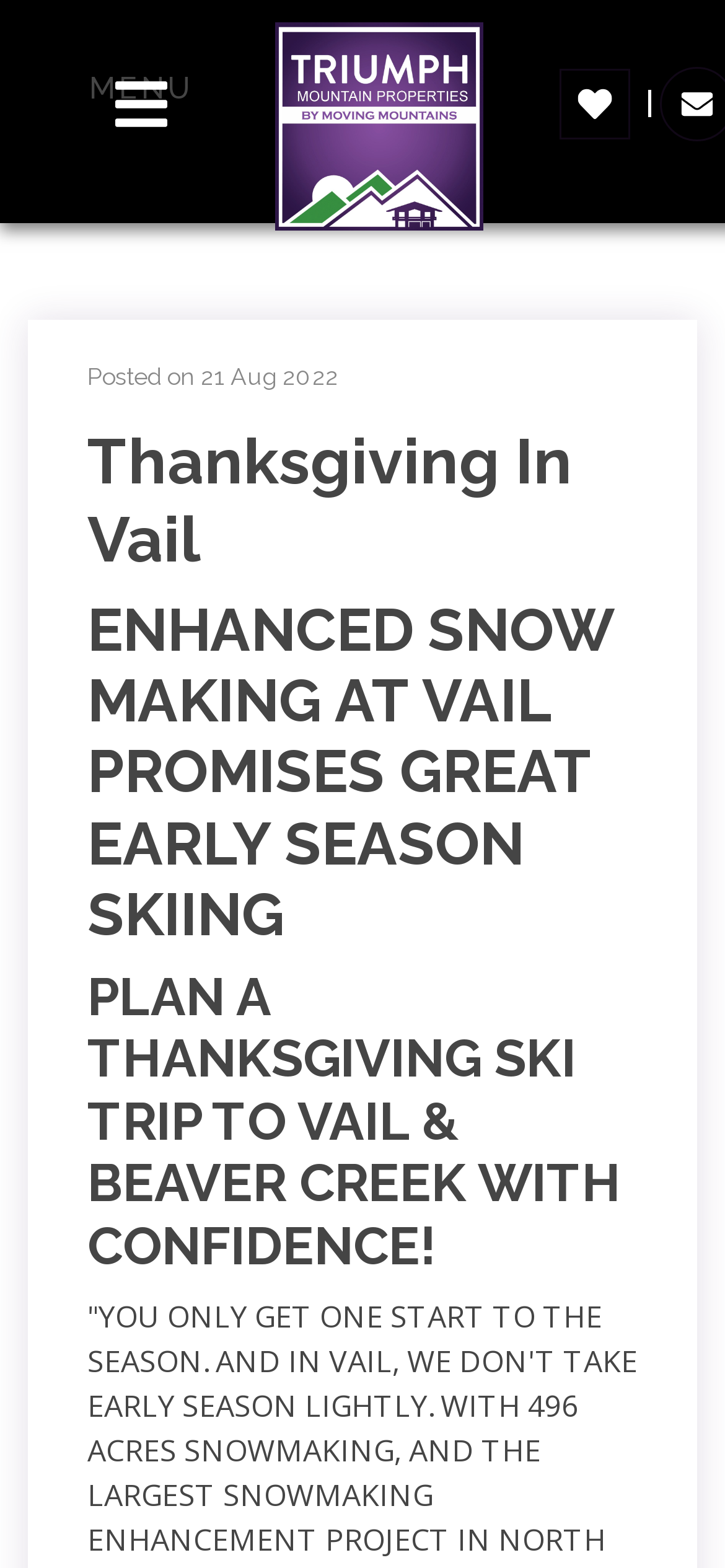From the image, can you give a detailed response to the question below:
What is the position of the 'Favorites Toggle' button?

According to the bounding box coordinates of the 'Favorites Toggle' button, its y1 value is 0.044, which is relatively small compared to other elements. This indicates that the button is located at the top of the page. Additionally, its x1 value is 0.773, which is close to 1, suggesting that it is positioned on the right side of the page.